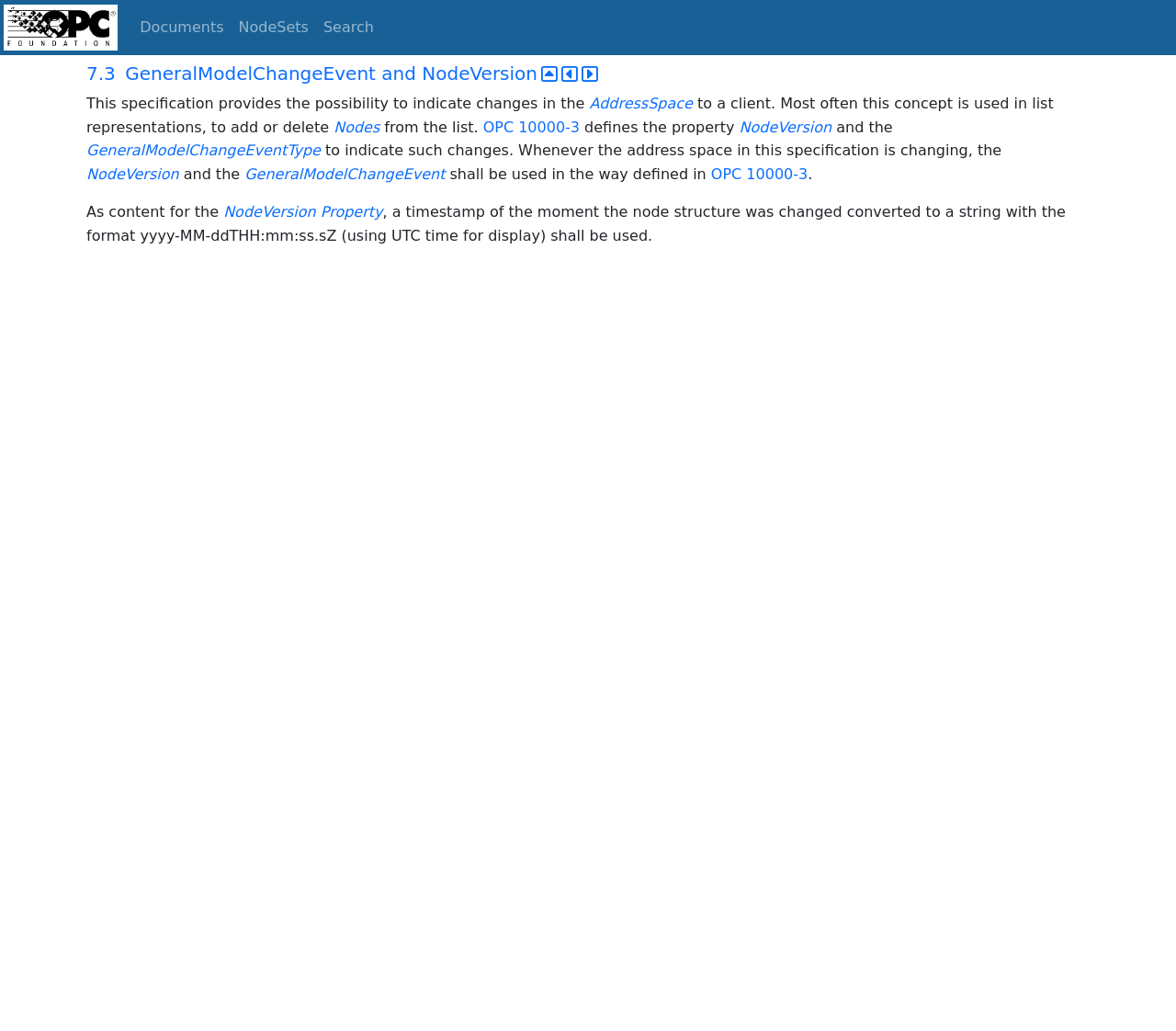Describe every aspect of the webpage in a detailed manner.

The webpage is about Machine Tools, specifically focusing on Monitoring and Job Overview, with a emphasis on 7.3 GeneralModelChangeEvent and NodeVersion. 

At the top left corner, there is an image of the OPC Foundation, accompanied by a link to it. Below this, there are three links: Documents, NodeSets, and Search, aligned horizontally. 

The main content of the page is divided into sections. The first section has a link to 7.3 GeneralModelChangeEvent and NodeVersion, followed by three empty links. 

The next section explains the concept of indicating changes in the AddressSpace to a client, often used in list representations to add or delete nodes. There are links to AddressSpace, Nodes, and OPC 10000-3 within this section. 

The following section discusses the property defined by NodeVersion and the GeneralModelChangeEventType, which is used to indicate changes in the address space. There are links to NodeVersion, GeneralModelChangeEventType, and OPC 10000-3 in this section. 

The final section explains the content for the NodeVersion, which includes a timestamp of the moment the node structure was changed, converted to a string with a specific format. There are links to NodeVersion and Property within this section.